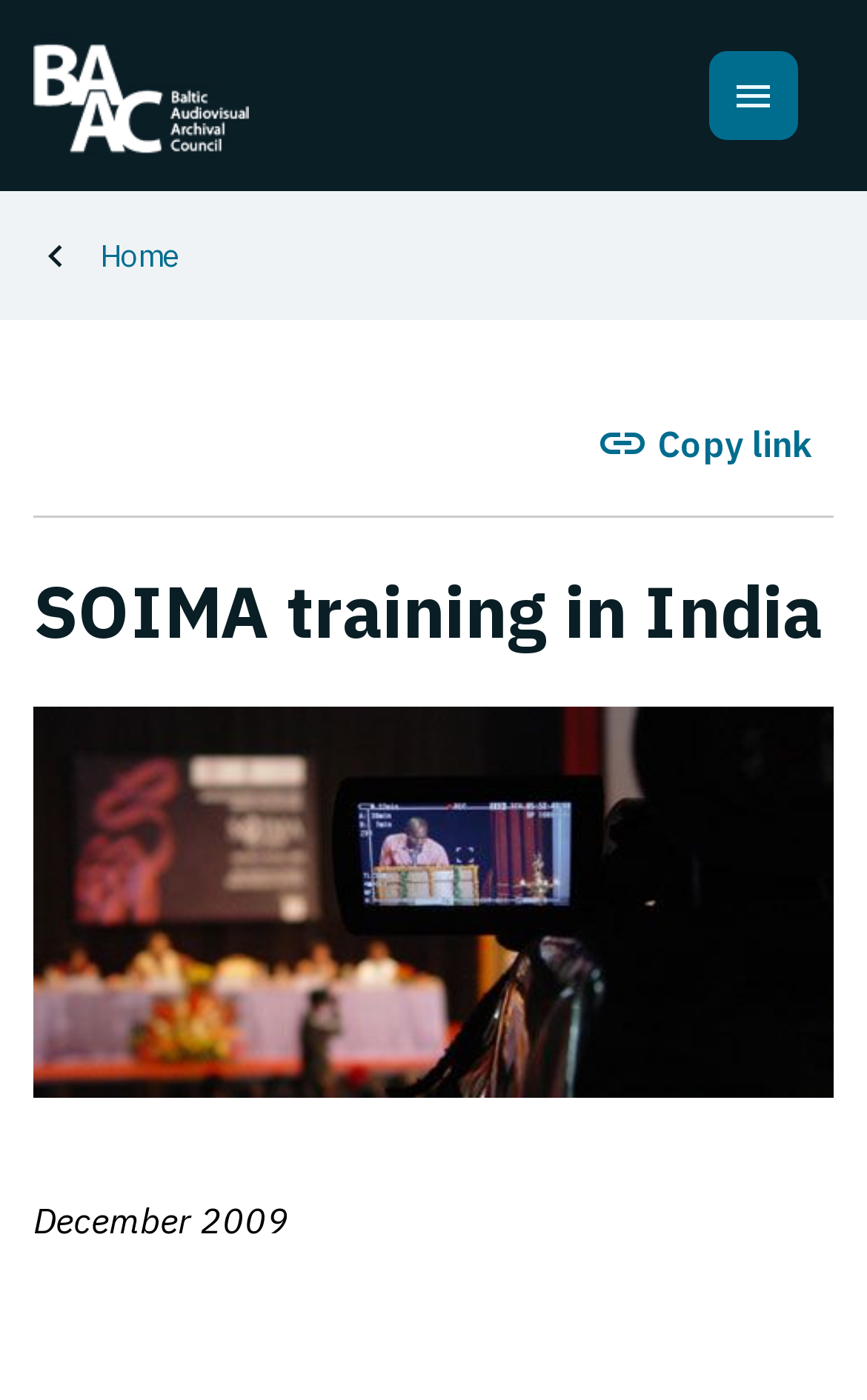Using the provided element description, identify the bounding box coordinates as (top-left x, top-left y, bottom-right x, bottom-right y). Ensure all values are between 0 and 1. Description: Home

[0.103, 0.169, 0.221, 0.197]